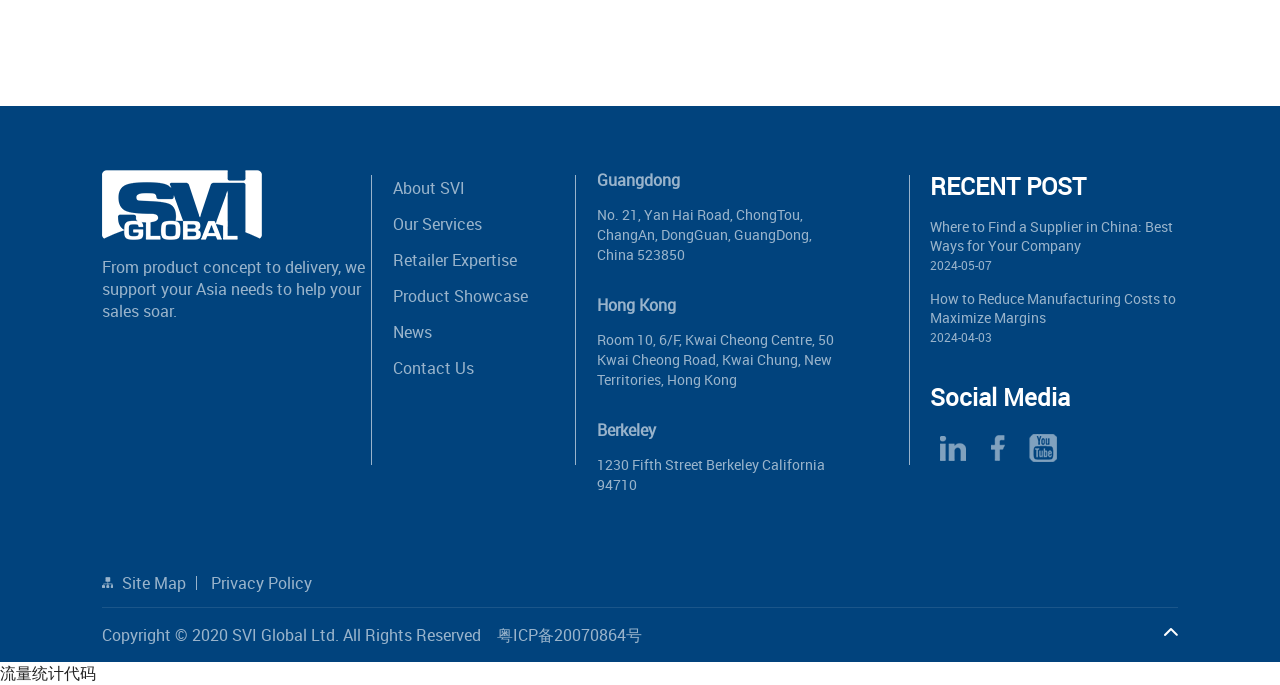Please specify the bounding box coordinates of the clickable region necessary for completing the following instruction: "Check the site map". The coordinates must consist of four float numbers between 0 and 1, i.e., [left, top, right, bottom].

[0.096, 0.817, 0.146, 0.887]